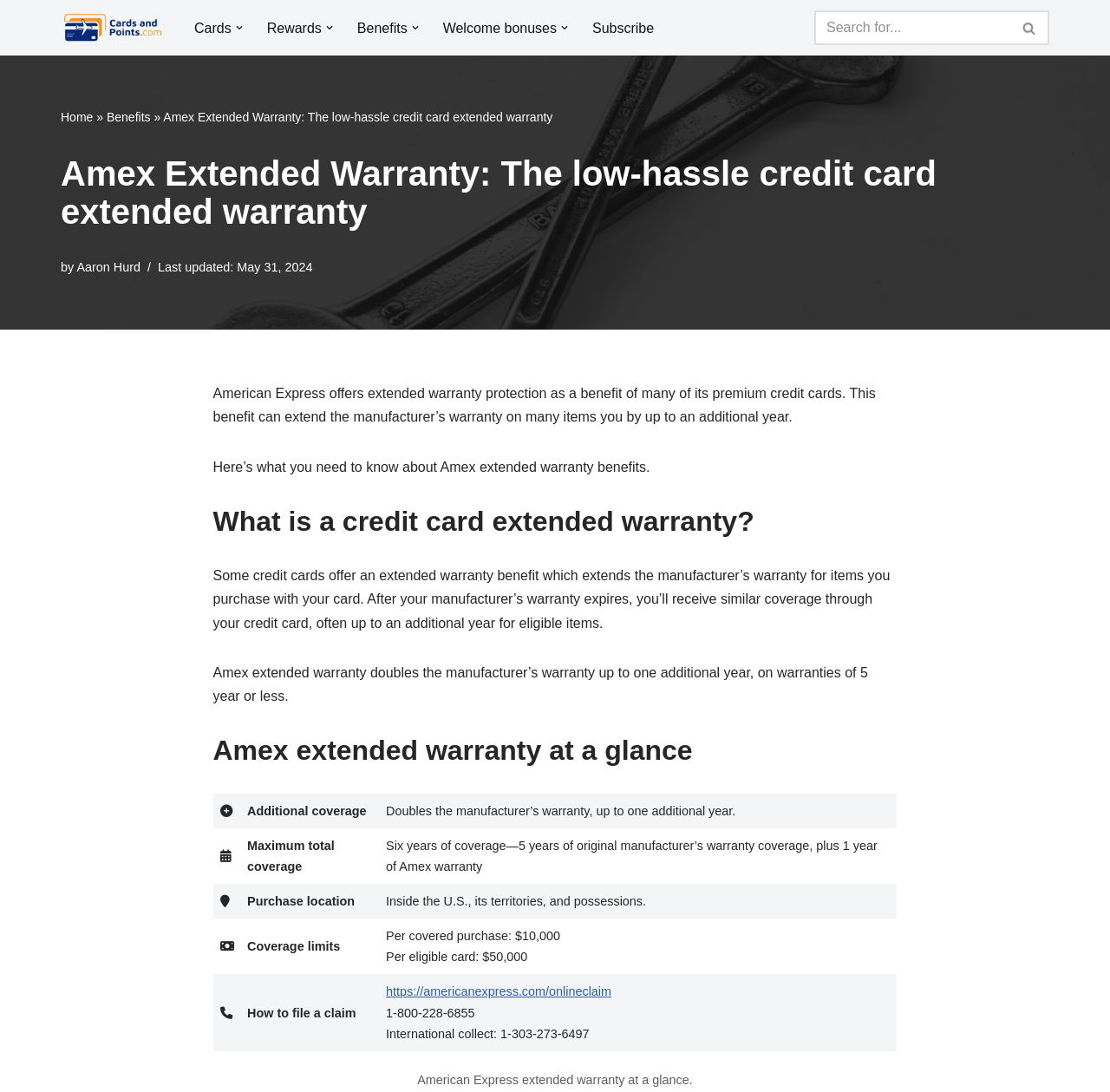Please determine the bounding box coordinates for the element that should be clicked to follow these instructions: "Read about Amex Extended Warranty".

[0.055, 0.141, 0.945, 0.211]